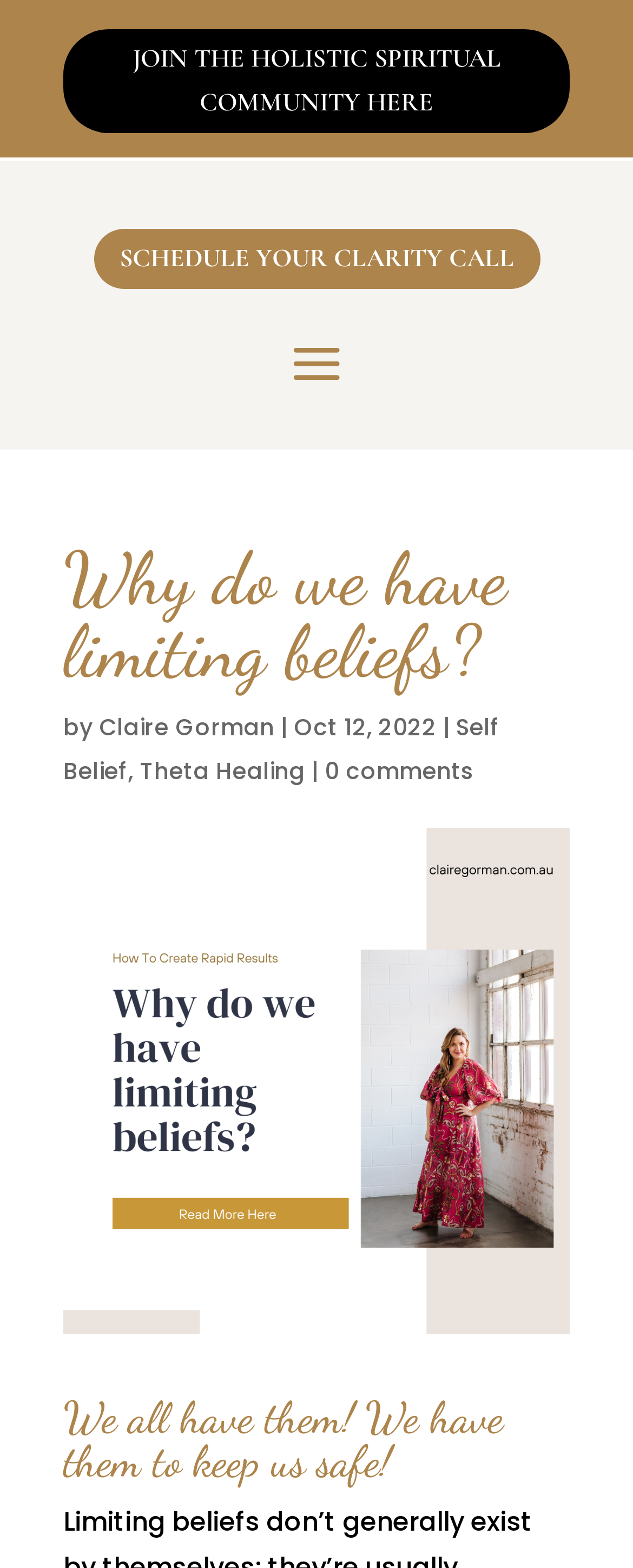What is the date of the current article?
Using the image, respond with a single word or phrase.

Oct 12, 2022